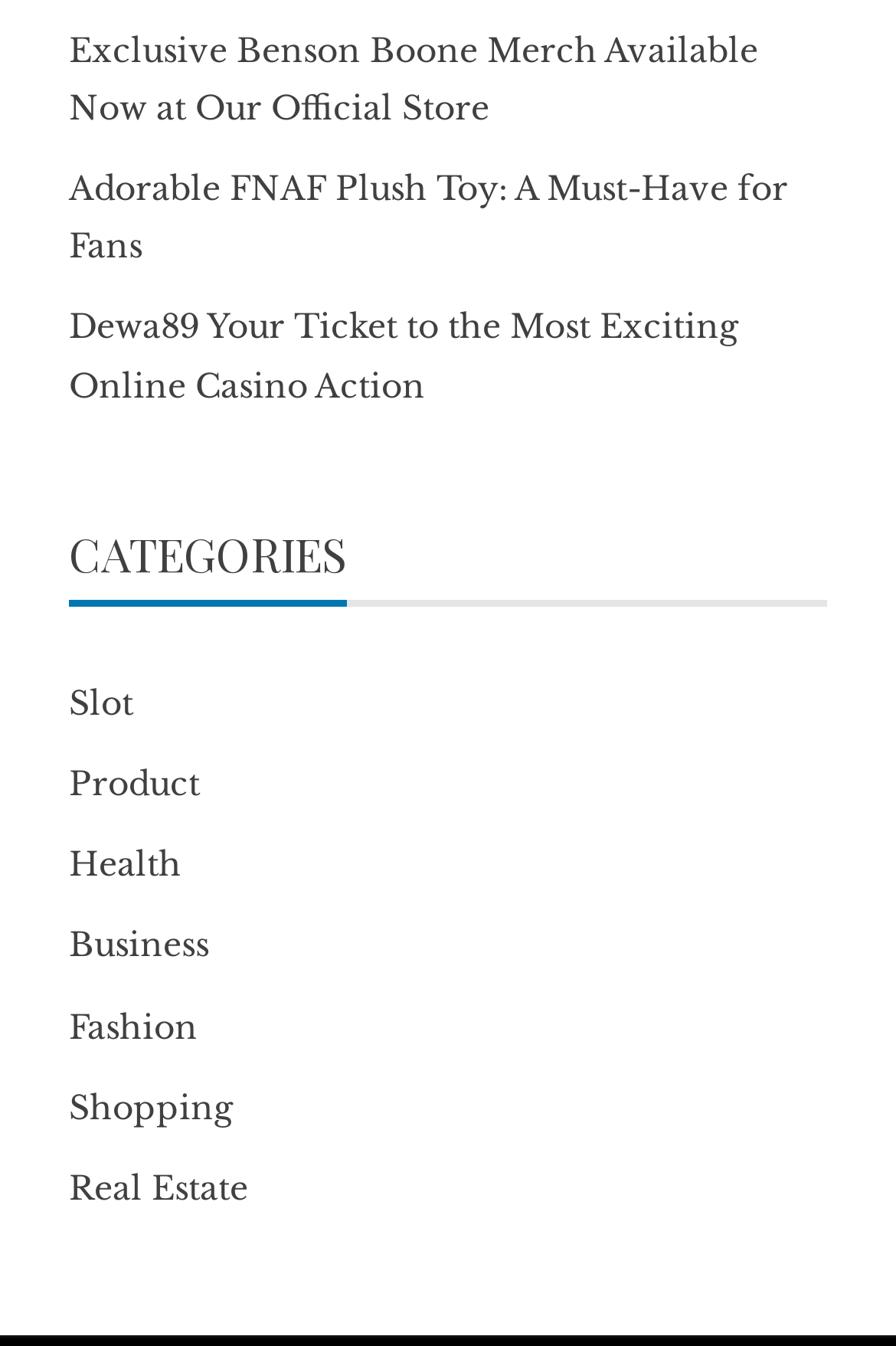Determine the bounding box for the described HTML element: "title="Consumer Financial Services Watch"". Ensure the coordinates are four float numbers between 0 and 1 in the format [left, top, right, bottom].

None